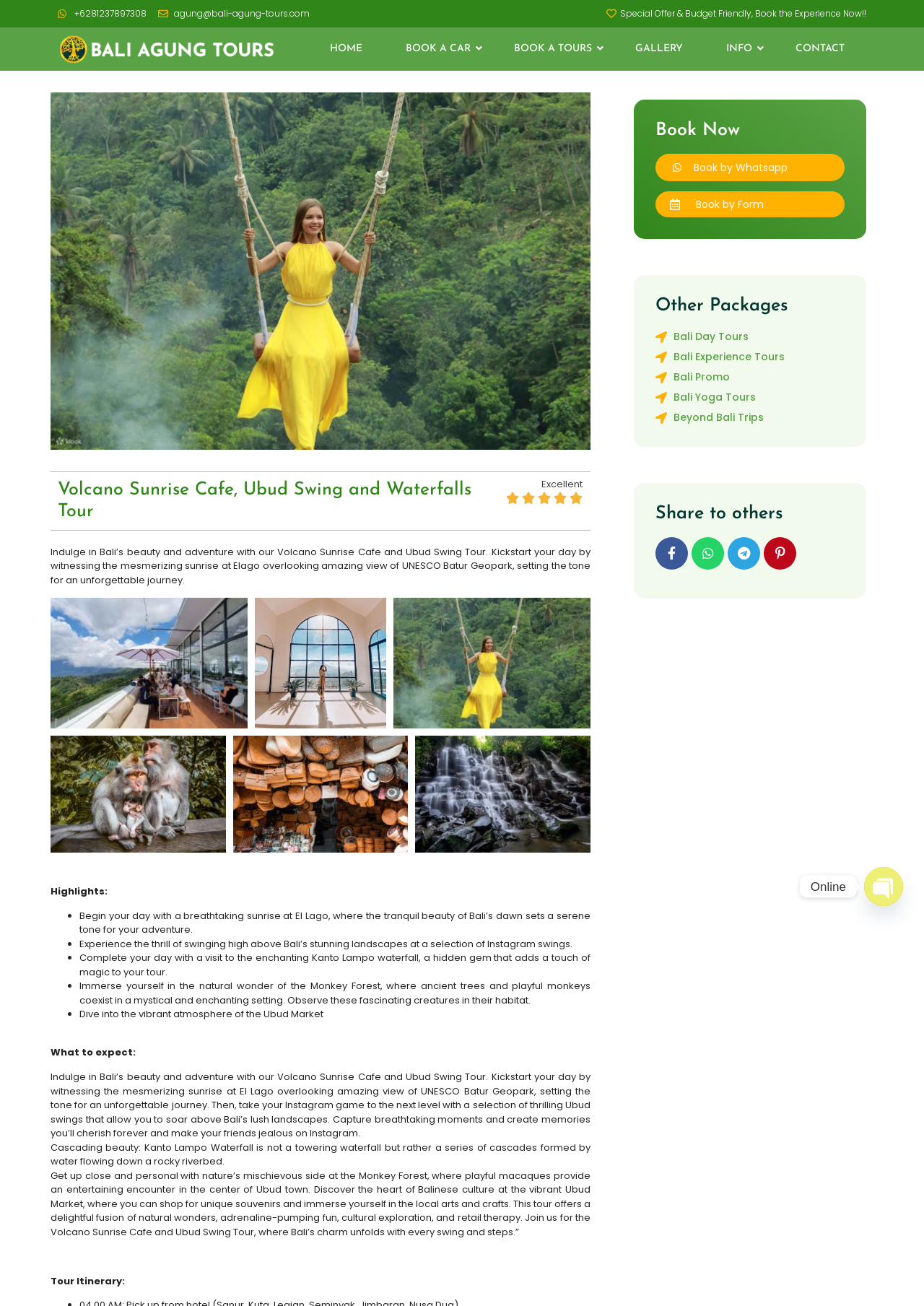Look at the image and write a detailed answer to the question: 
What is the rating of the Volcano Sunrise Cafe and Ubud Swing Tour?

The rating of the Volcano Sunrise Cafe and Ubud Swing Tour can be found in the heading 'Excellent' with a rating of '5/5' below it, indicating a perfect score.